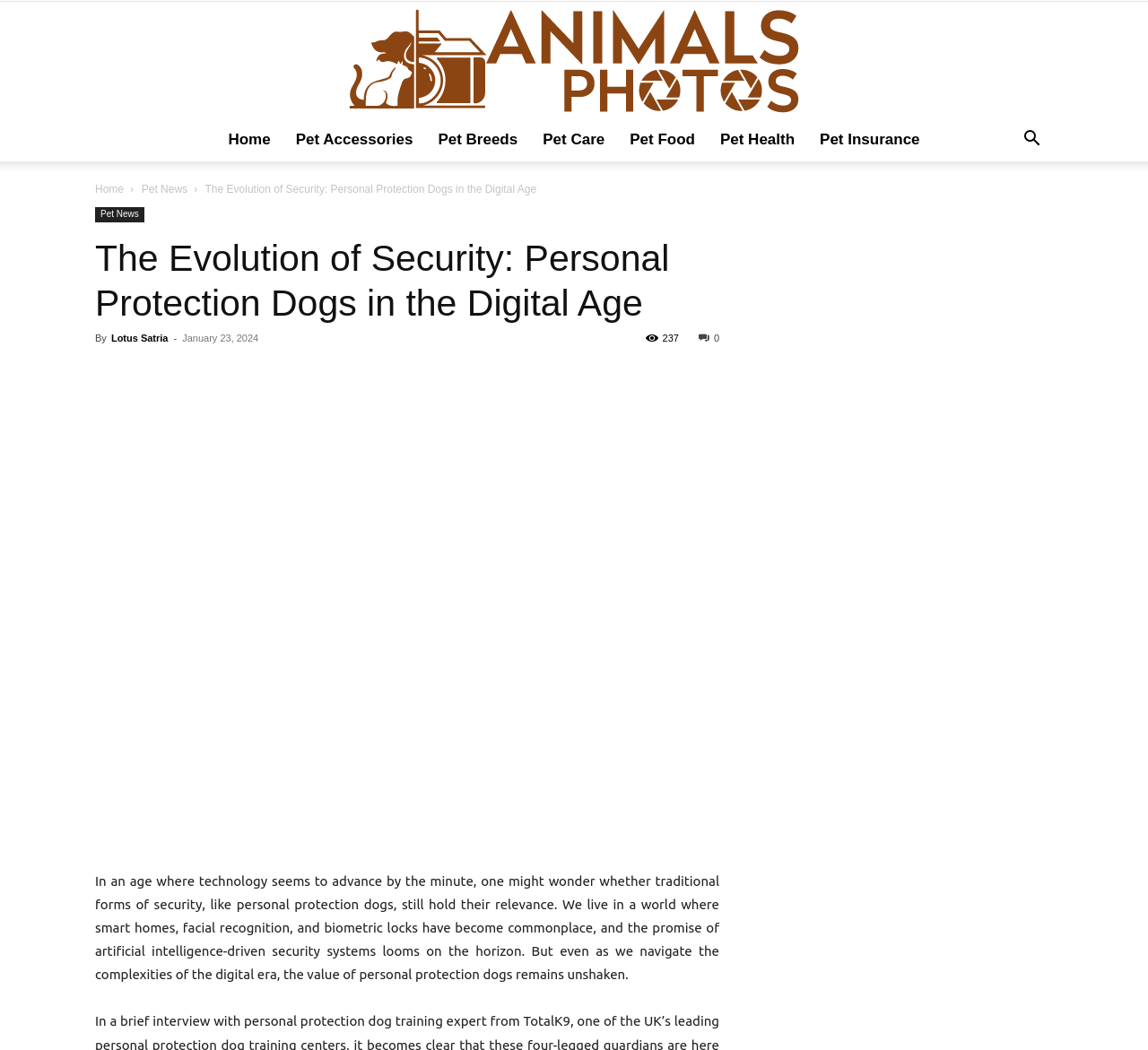Please specify the bounding box coordinates for the clickable region that will help you carry out the instruction: "Search for something".

[0.88, 0.127, 0.917, 0.141]